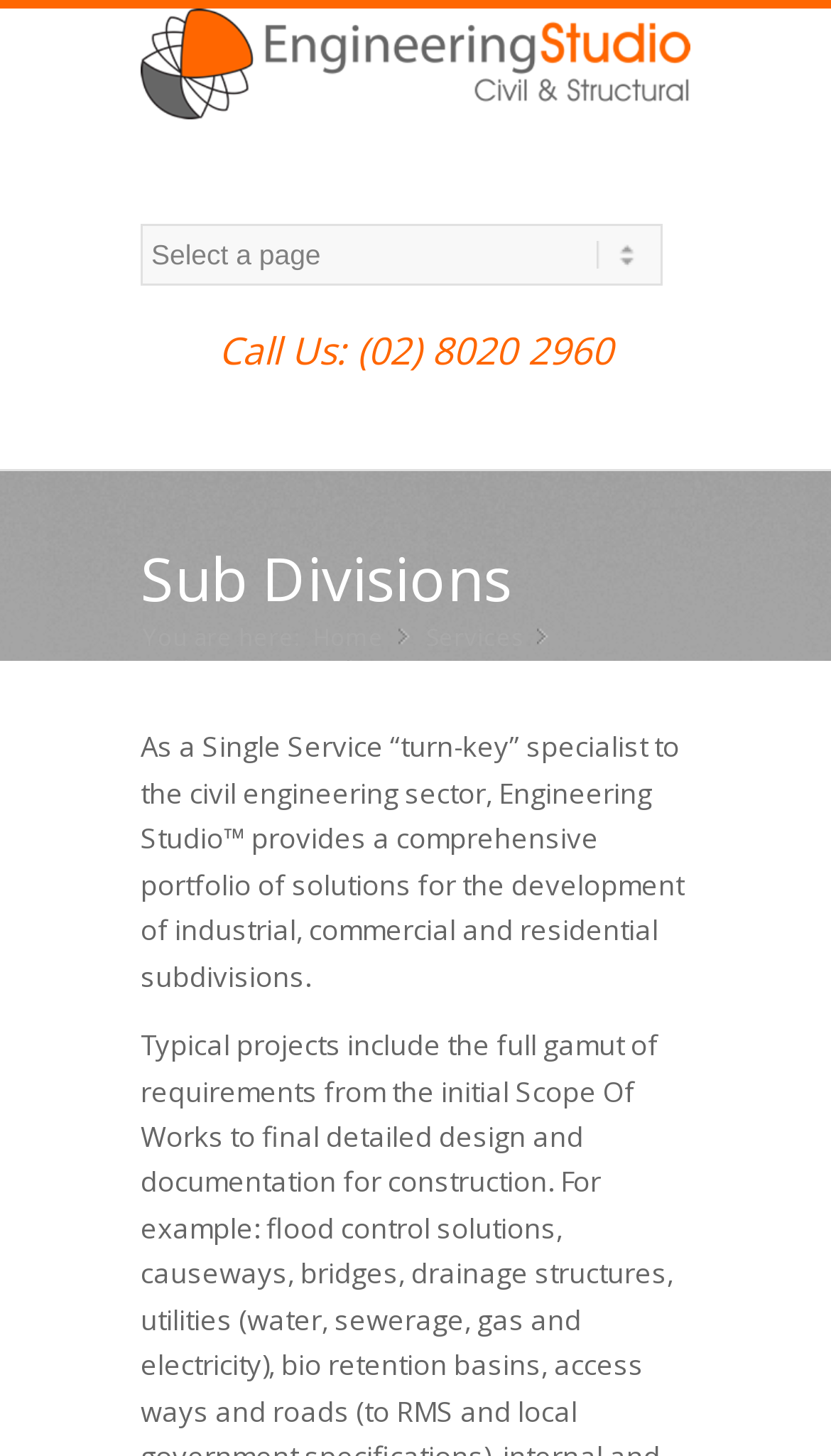Create a detailed narrative describing the layout and content of the webpage.

The webpage is about Engineering Studio, a company that provides comprehensive solutions for the development of industrial, commercial, and residential subdivisions. At the top of the page, there is a heading that reads "Engineering Studio - Structural and Civil" with a corresponding image and link. Below this, there is a combobox that is not expanded.

On the top-right side of the page, there is a static text that displays the company's phone number, "Call Us: (02) 8020 2960". 

The main content of the page is divided into two sections. On the left side, there is a heading that reads "Sub Divisions" with a corresponding link. Below this, there is a breadcrumb navigation section that indicates the current page location, with links to "Home", "Services", and "Civil Engineering".

On the right side of the page, there is a paragraph of text that summarizes the company's services, stating that they provide a comprehensive portfolio of solutions for the development of industrial, commercial, and residential subdivisions as a single service "turn-key" specialist to the civil engineering sector.